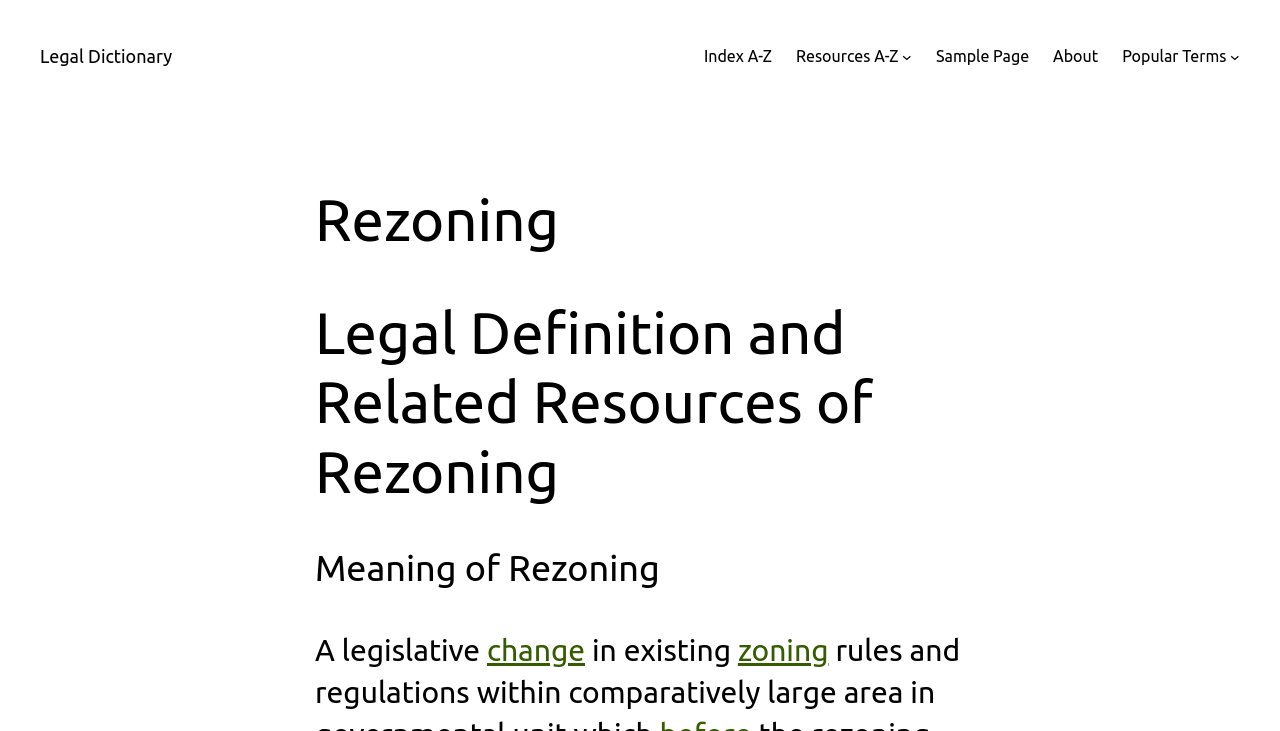Please provide a brief answer to the following inquiry using a single word or phrase:
How many submenu buttons are there?

2